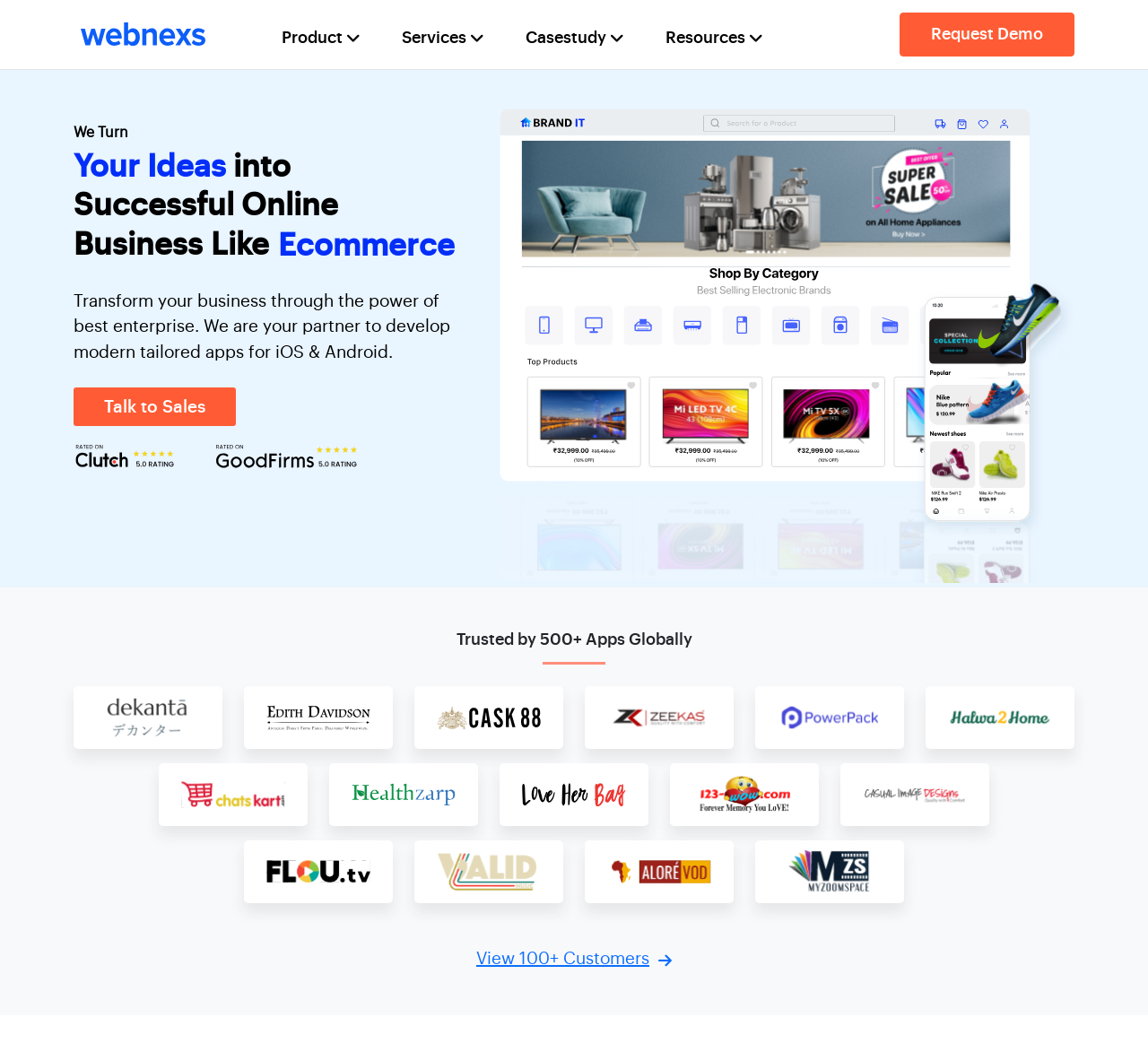What is the purpose of the 'Request Demo' link?
Provide a detailed and well-explained answer to the question.

The 'Request Demo' link is likely intended for users to request a demonstration of the company's products or services, allowing them to explore the offerings in more detail.